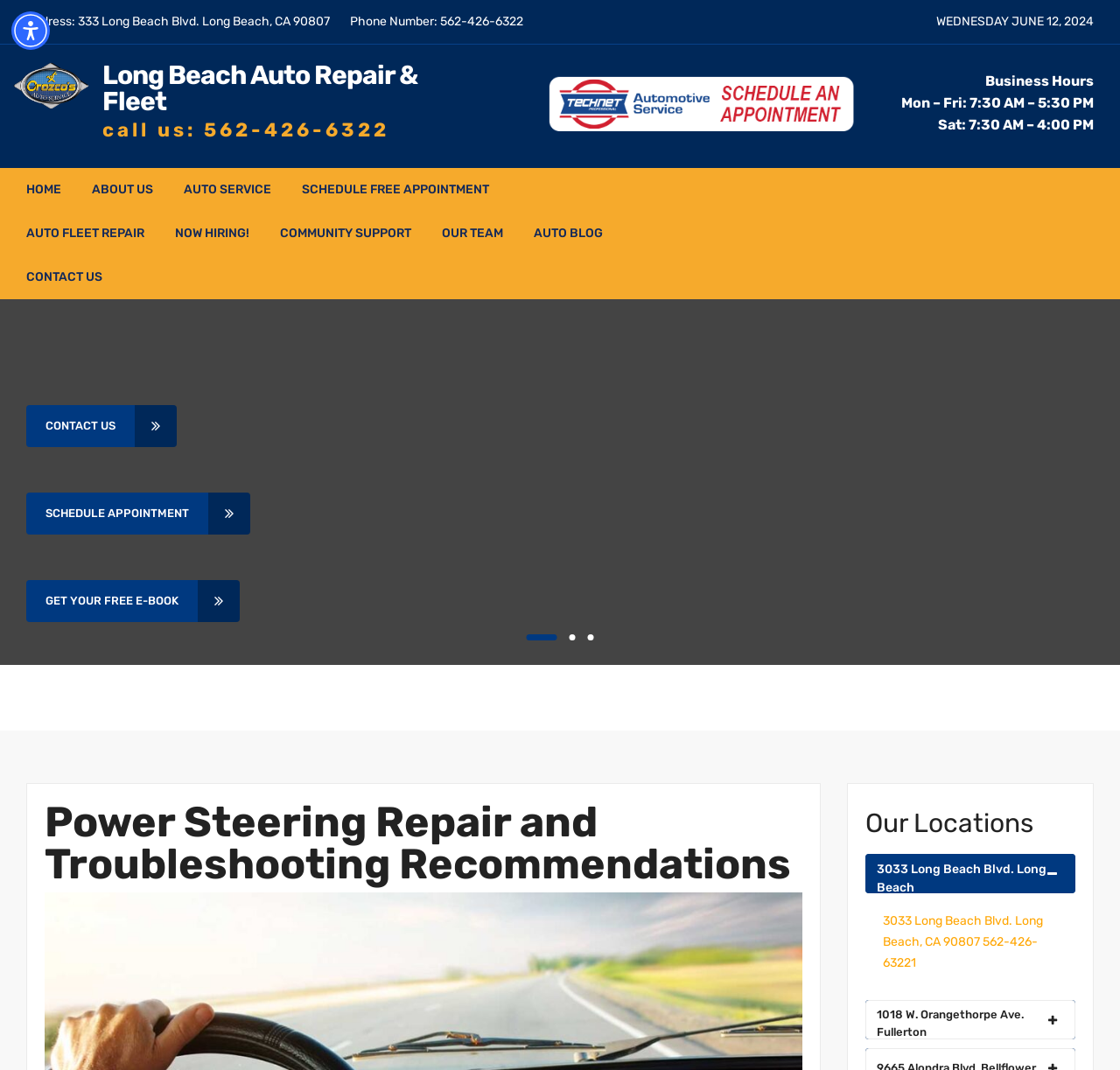Locate the bounding box coordinates of the segment that needs to be clicked to meet this instruction: "Get help from the help center".

None